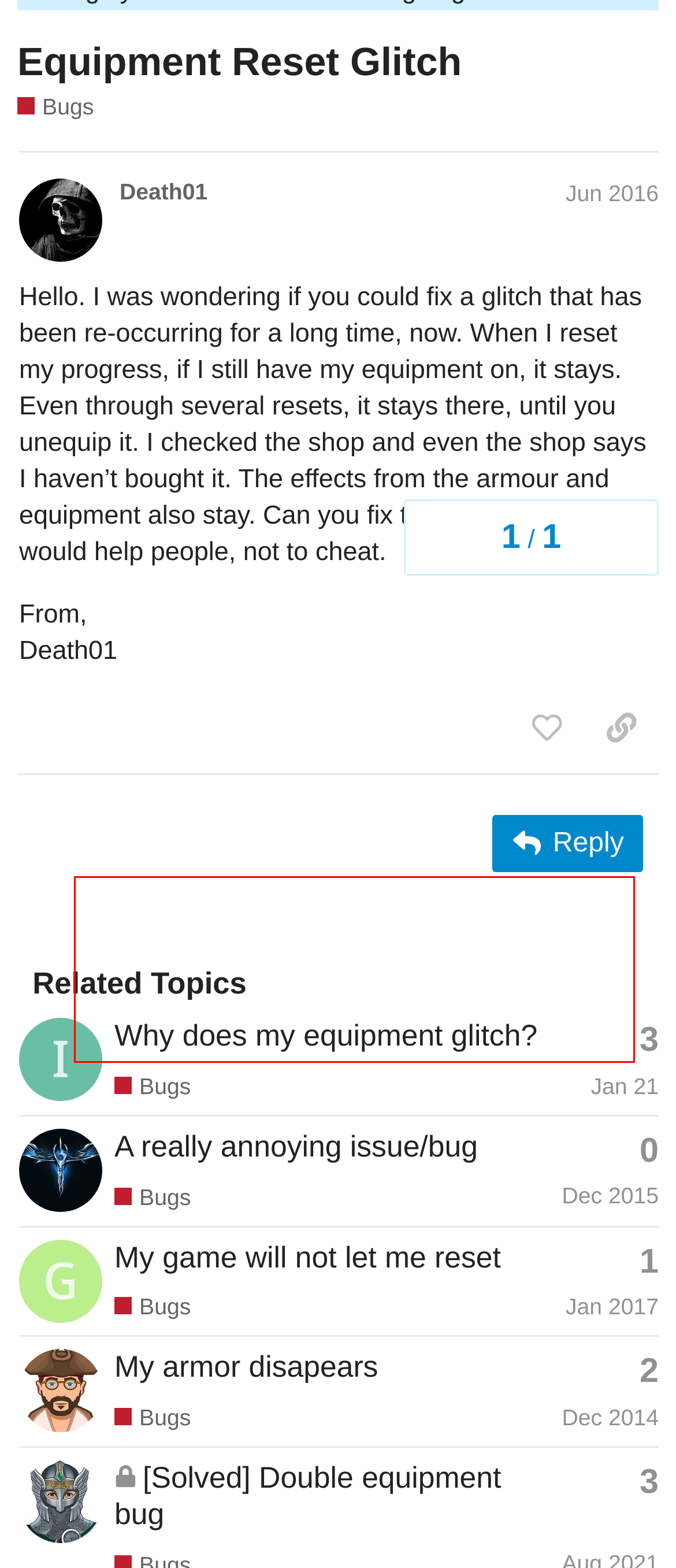Please perform OCR on the text within the red rectangle in the webpage screenshot and return the text content.

You may not swear or curse anywhere in the forum, doing so may result in a mute or ban. This rule also applies for PM’s. If you cannot control your behavior after a warning, then your email and IP will also be blacklisted.